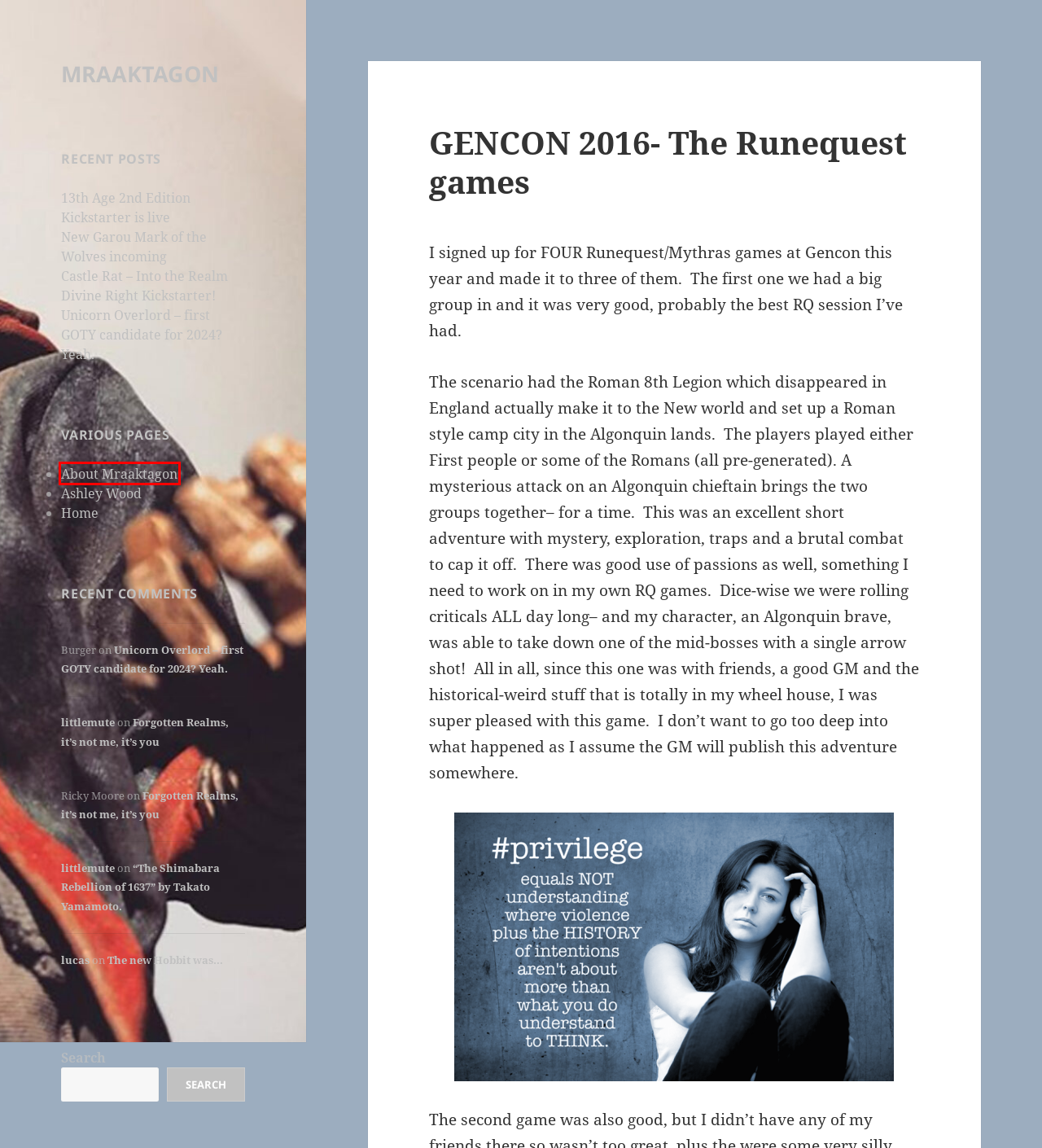Assess the screenshot of a webpage with a red bounding box and determine which webpage description most accurately matches the new page after clicking the element within the red box. Here are the options:
A. littlemute – MRAAKTAGON
B. Castle Rat – Into the Realm – MRAAKTAGON
C. New Garou Mark of the Wolves incoming – MRAAKTAGON
D. The new Hobbit was… – MRAAKTAGON
E. Unicorn Overlord – first GOTY candidate for 2024? Yeah. – MRAAKTAGON
F. 13th Age 2nd Edition Kickstarter is live – MRAAKTAGON
G. Ashley Wood – MRAAKTAGON
H. About Mraaktagon – MRAAKTAGON

H